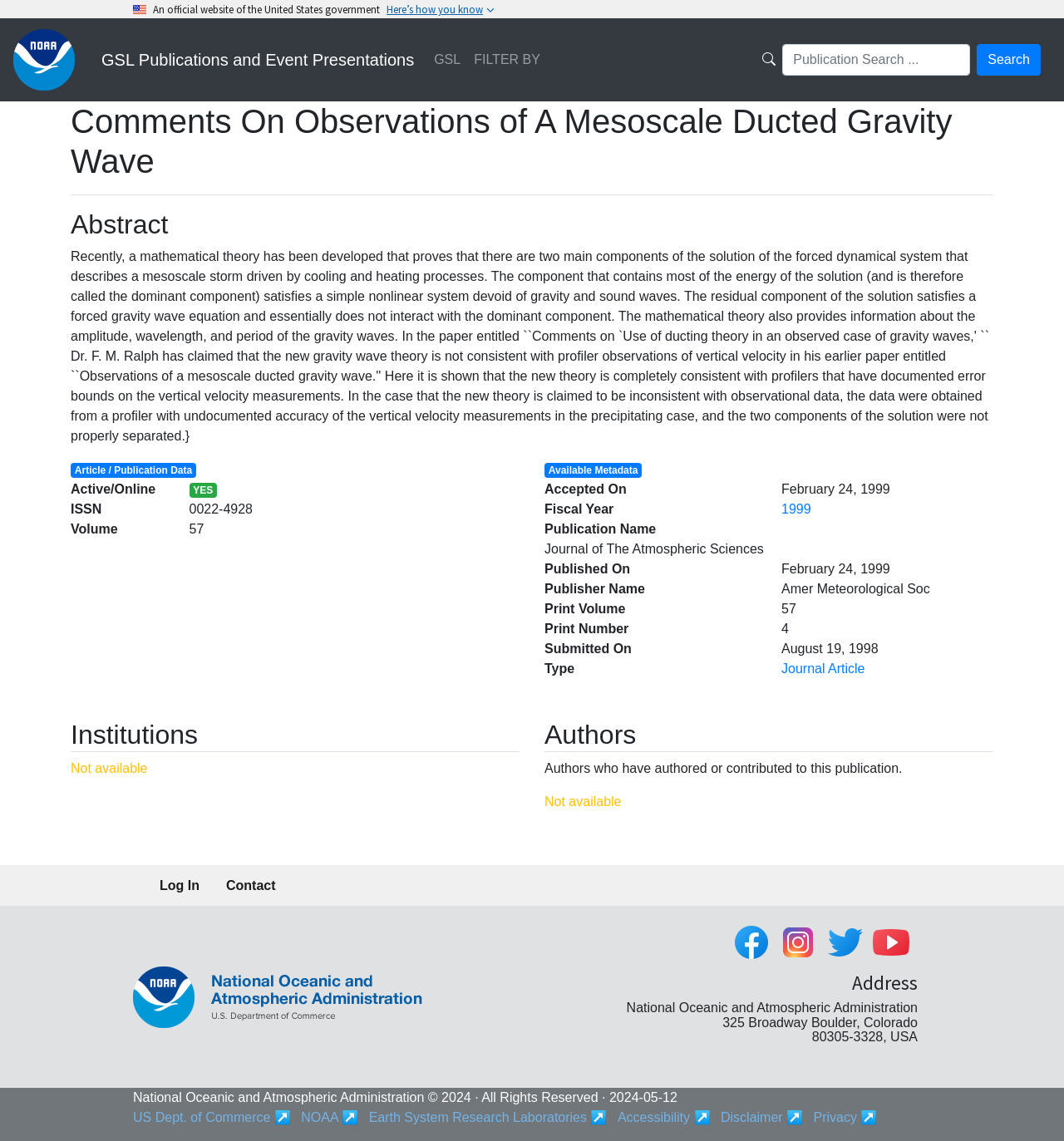Please provide the bounding box coordinates for the element that needs to be clicked to perform the following instruction: "Filter by". The coordinates should be given as four float numbers between 0 and 1, i.e., [left, top, right, bottom].

[0.439, 0.038, 0.514, 0.067]